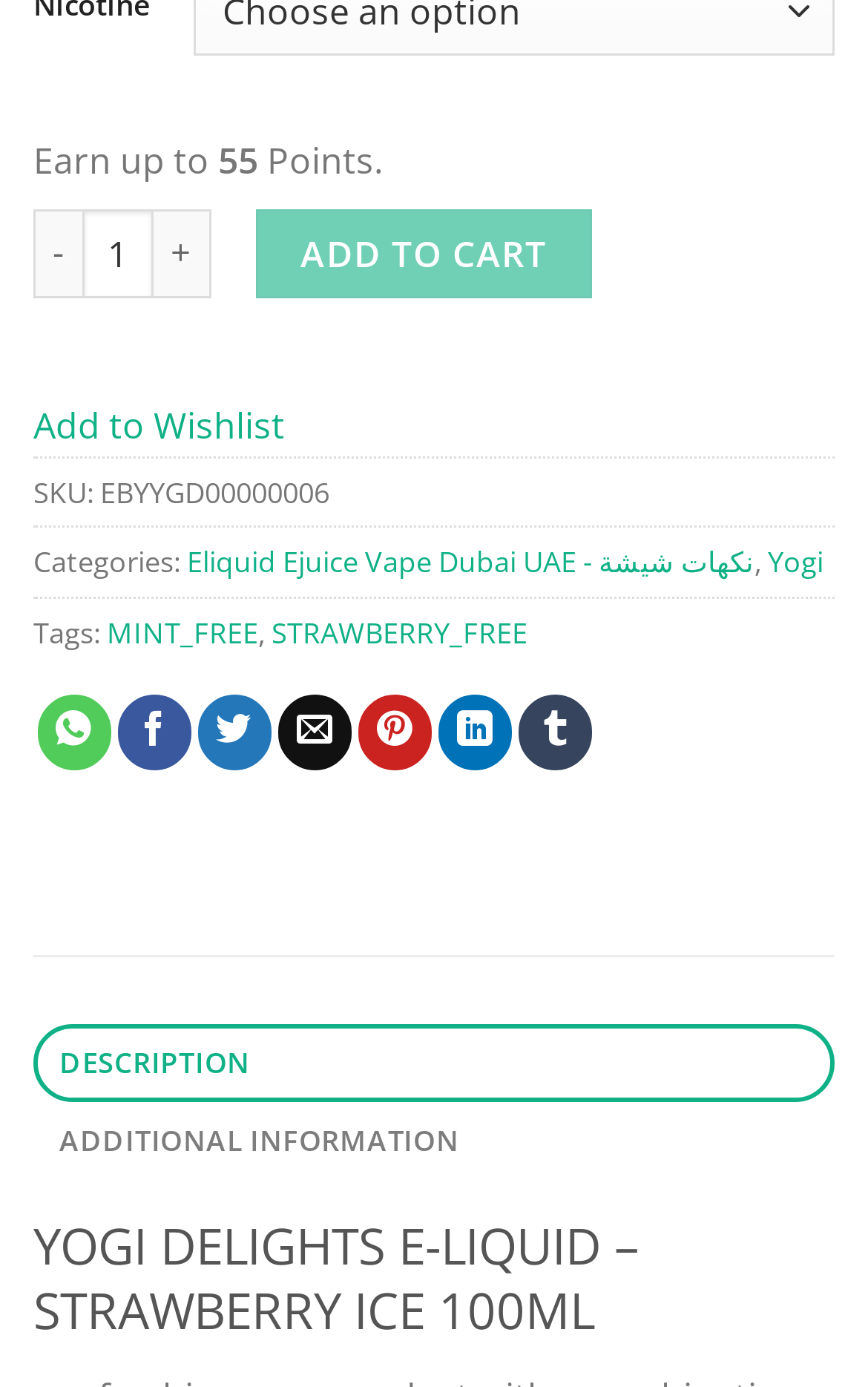Based on the element description: "Yogi", identify the bounding box coordinates for this UI element. The coordinates must be four float numbers between 0 and 1, listed as [left, top, right, bottom].

[0.885, 0.39, 0.949, 0.419]